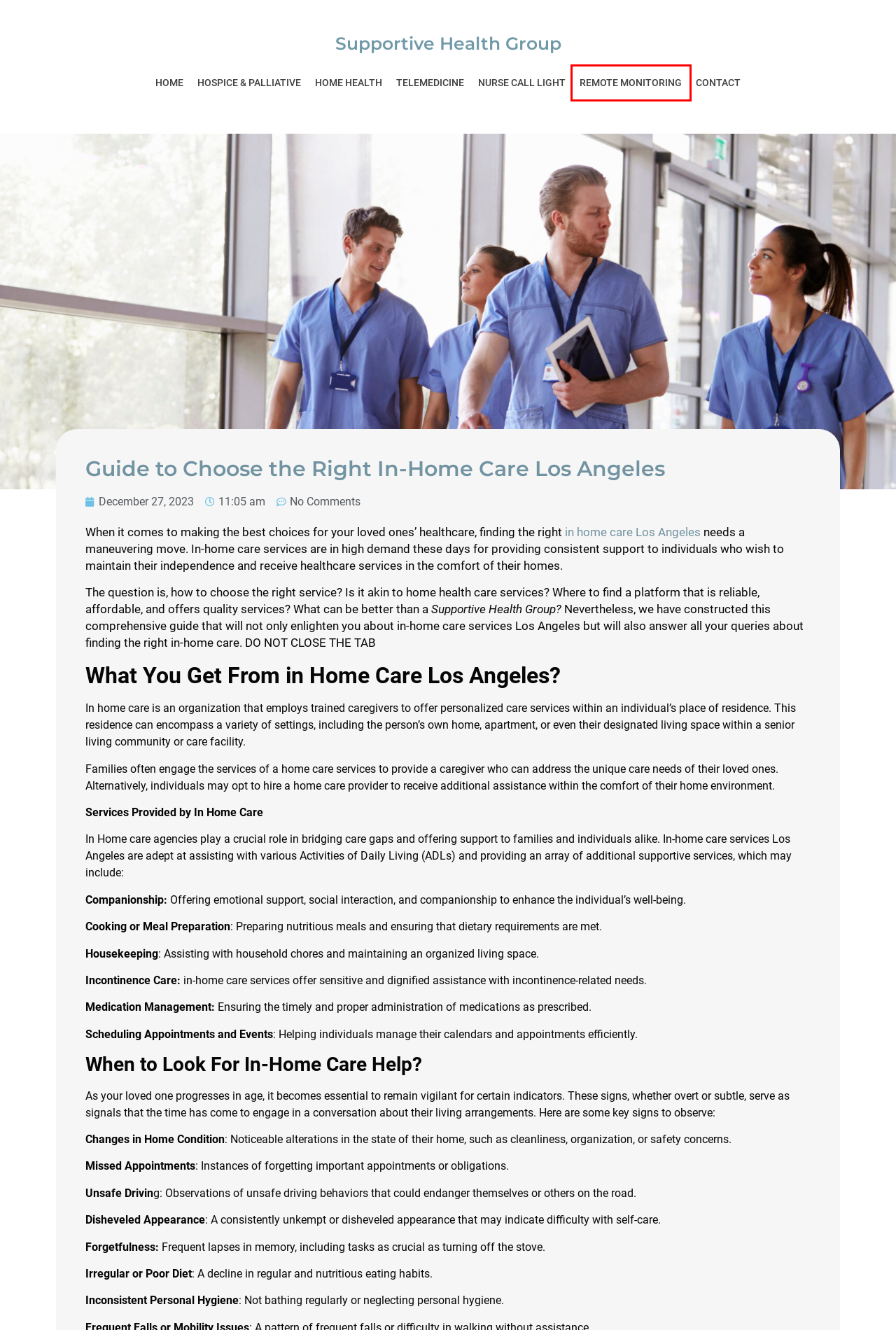You have a screenshot of a webpage with a red bounding box around an element. Select the webpage description that best matches the new webpage after clicking the element within the red bounding box. Here are the descriptions:
A. Hospice & Palliative
B. Exceptional Home Health Care Los Angeles
C. Nurse Call Light
D. December 27, 2023 - Supportive Health Group
E. CONTACT
F. Supportive Health| health | care | supportive | group | home
G. REMOTE MONITORING
H. TELEMEDICINE

G